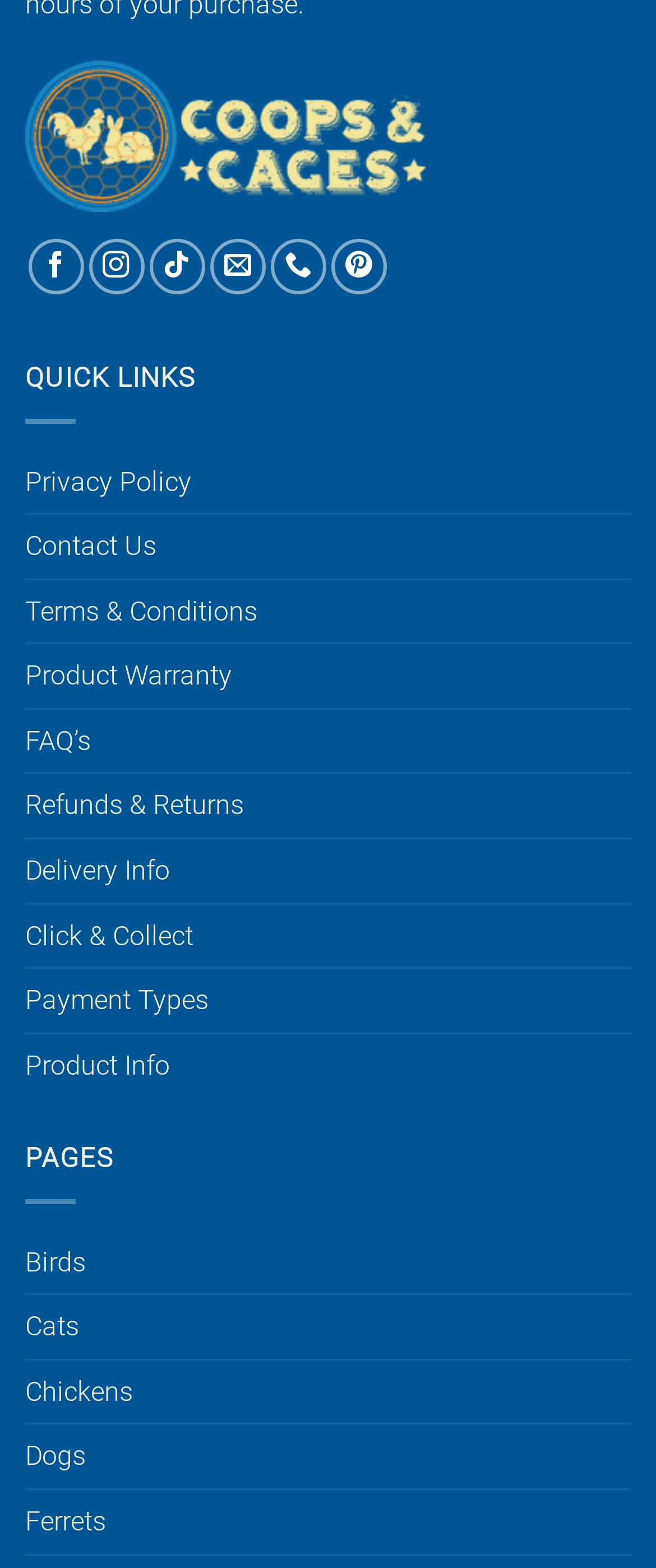Please find the bounding box coordinates in the format (top-left x, top-left y, bottom-right x, bottom-right y) for the given element description. Ensure the coordinates are floating point numbers between 0 and 1. Description: Dogs

[0.038, 0.909, 0.131, 0.949]